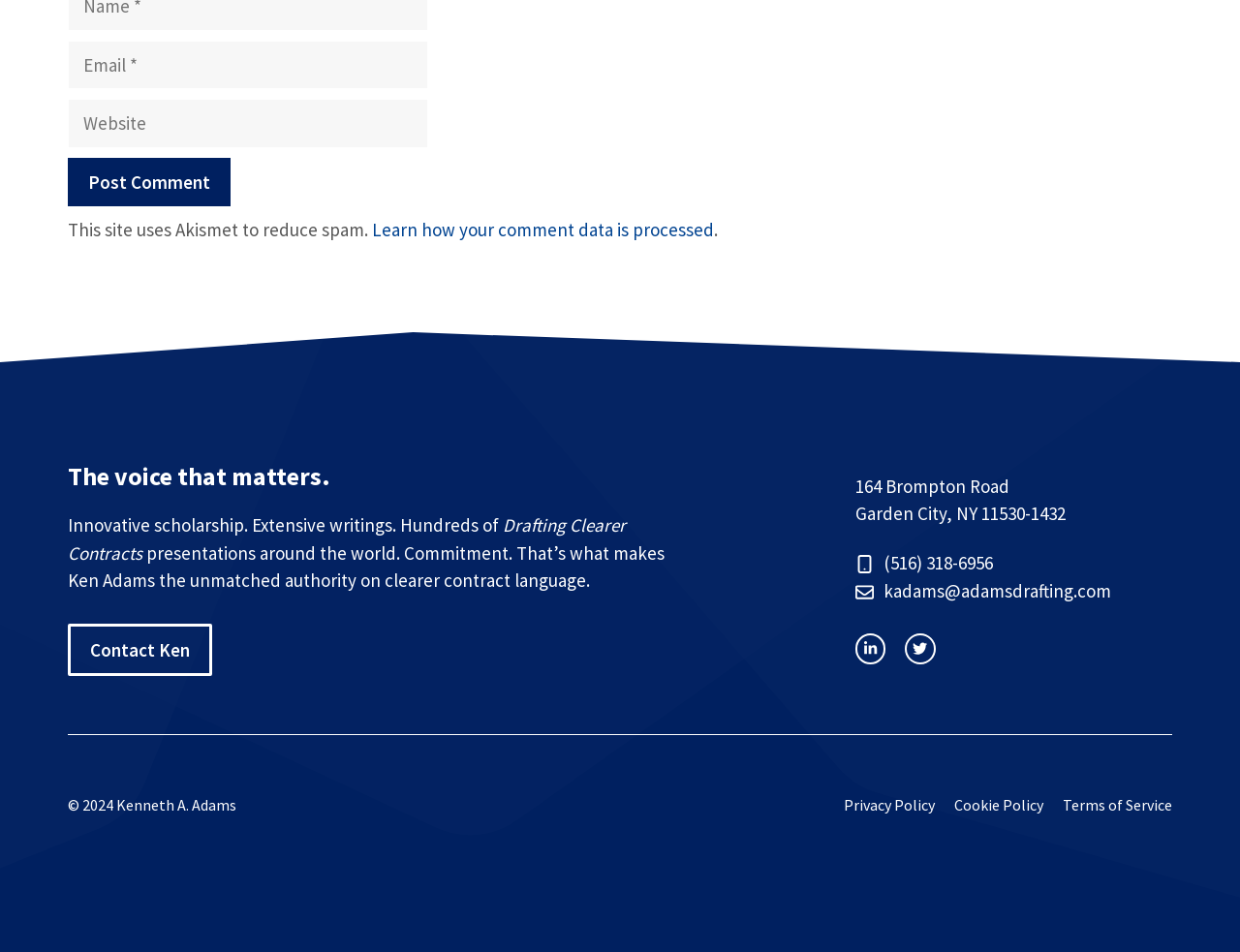Answer with a single word or phrase: 
What is the copyright year of the website?

2024